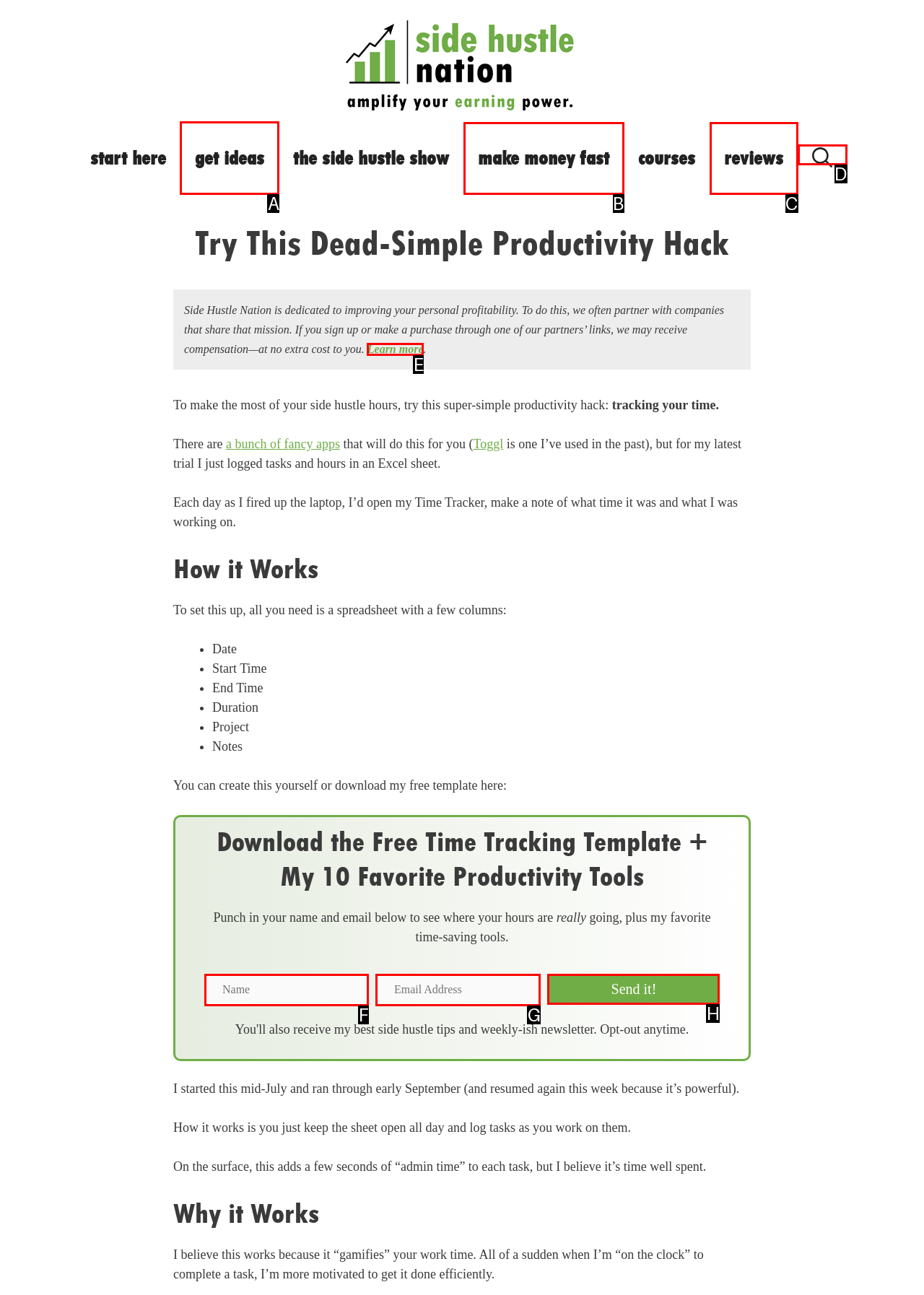Find the correct option to complete this instruction: Click on 'get ideas'. Reply with the corresponding letter.

A